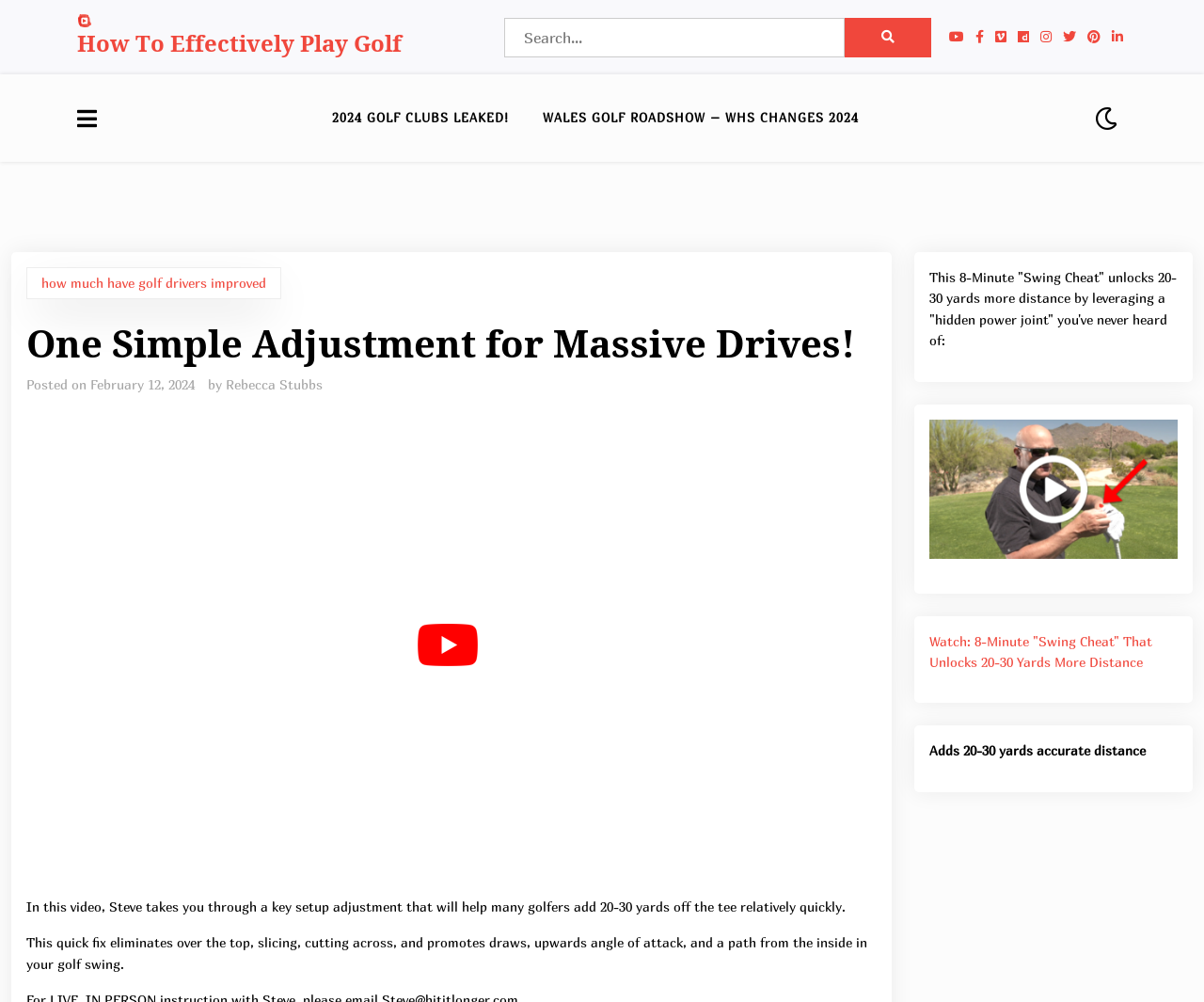Show the bounding box coordinates for the element that needs to be clicked to execute the following instruction: "Click on the link to Rebecca Stubbs' profile". Provide the coordinates in the form of four float numbers between 0 and 1, i.e., [left, top, right, bottom].

[0.188, 0.378, 0.268, 0.391]